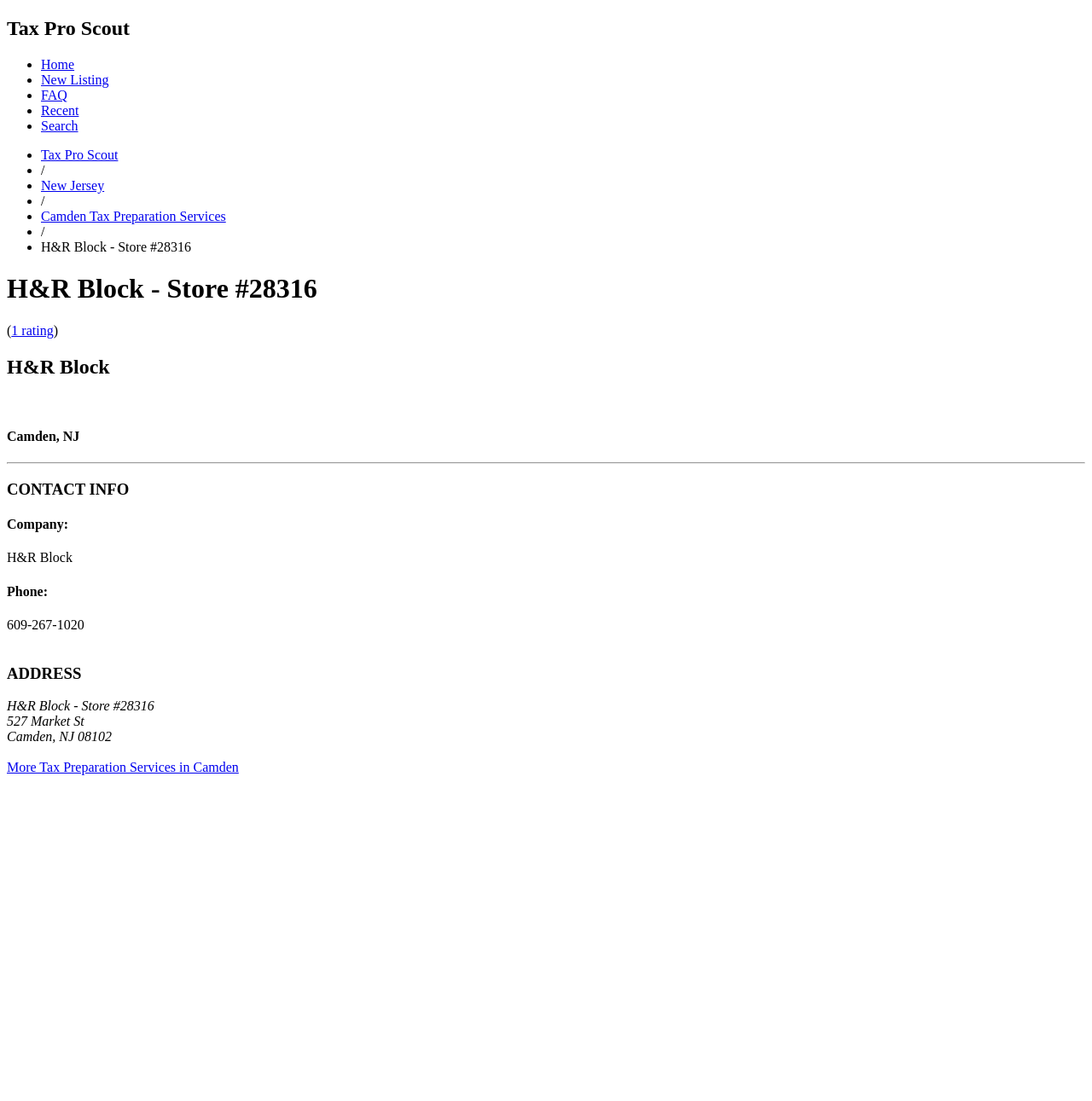How many ratings does this H&R Block store have?
Use the screenshot to answer the question with a single word or phrase.

1